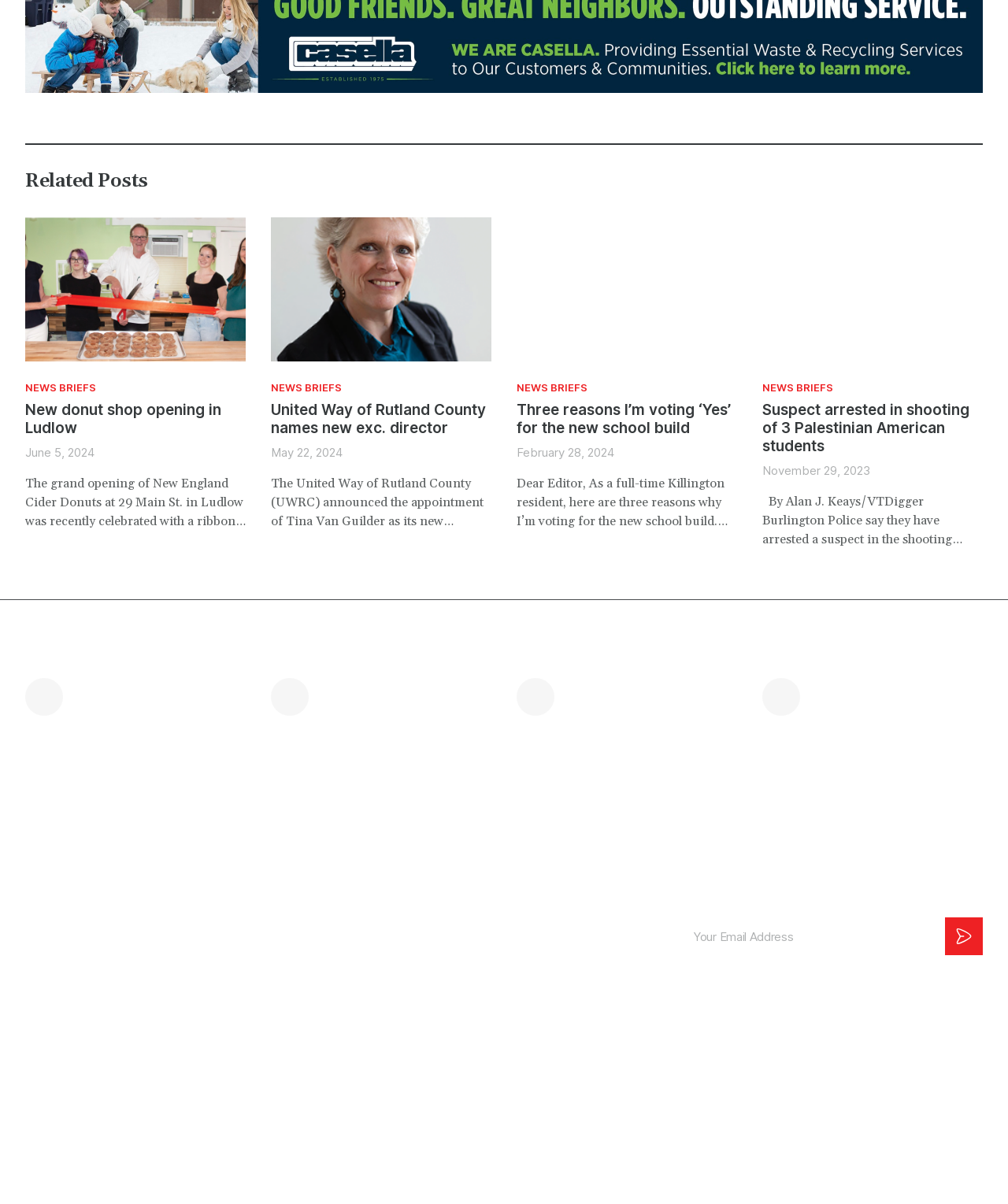Find the bounding box coordinates of the clickable area that will achieve the following instruction: "Click on 'Related Posts'".

[0.025, 0.141, 0.147, 0.16]